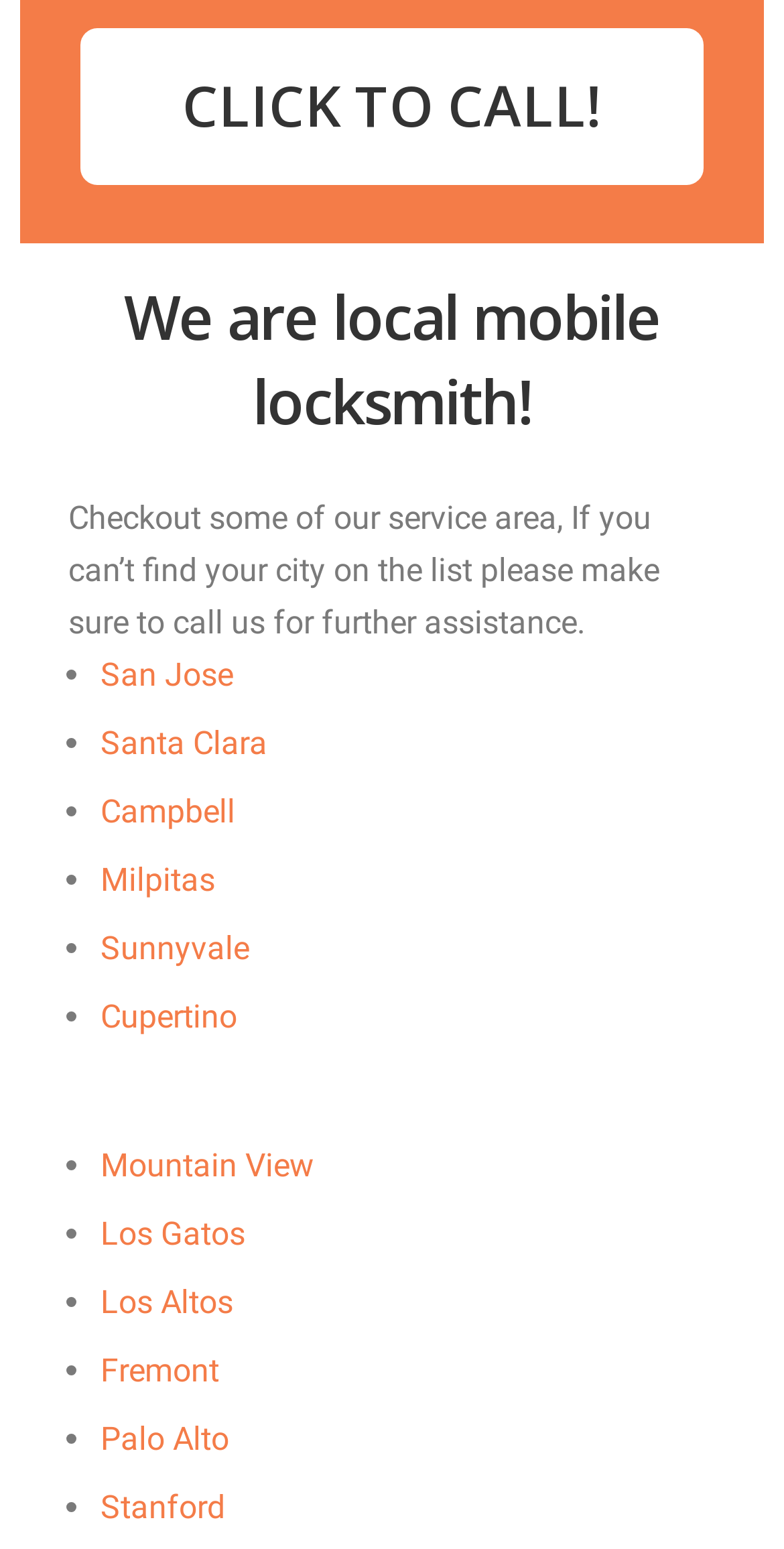What is the instruction for users who can't find their city?
Refer to the image and provide a detailed answer to the question.

The webpage has a static text 'Checkout some of our service area, If you can’t find your city on the list please make sure to call us for further assistance.' which suggests that users who can't find their city should call for assistance.